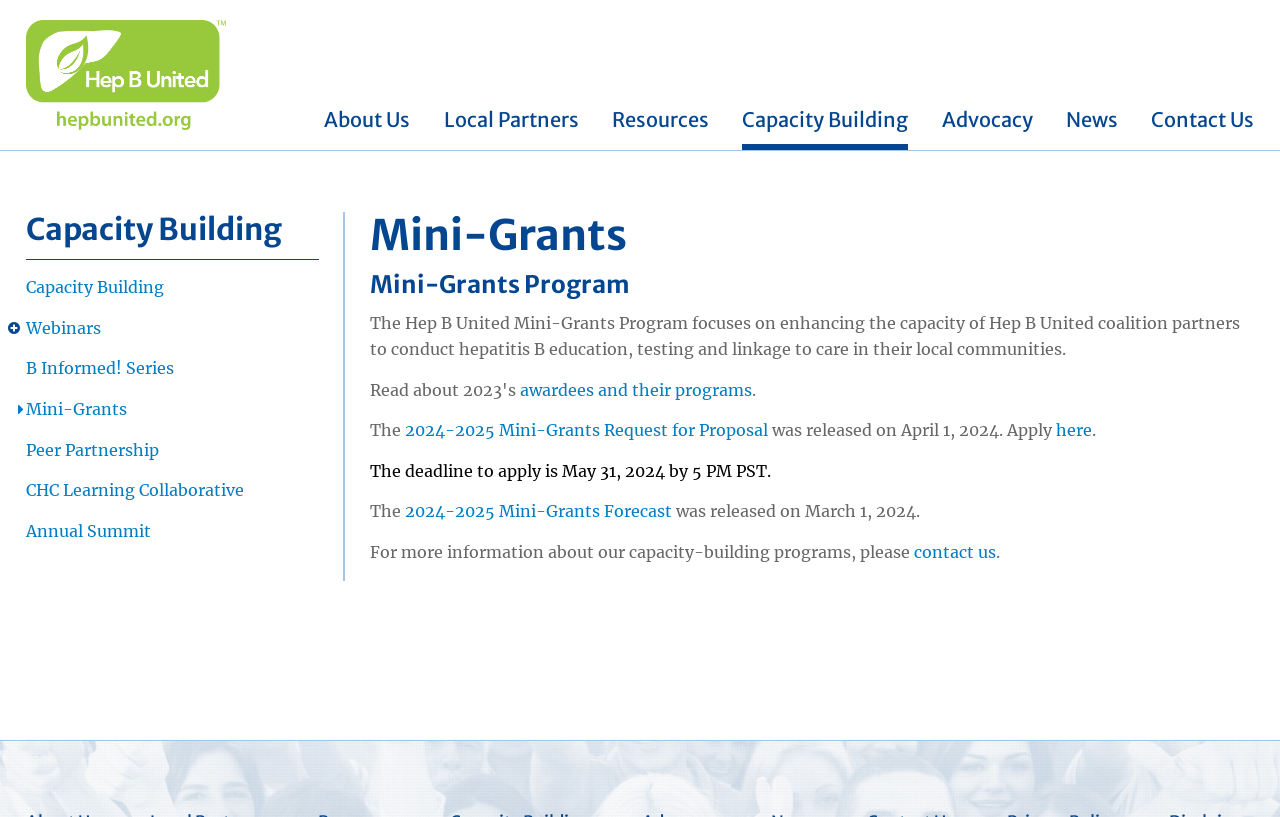What is the deadline to apply for the Mini-Grants?
Please respond to the question thoroughly and include all relevant details.

The deadline to apply for the Mini-Grants can be found in the paragraph below the link to the proposal, which states 'The deadline to apply is May 31, 2024 by 5 PM PST'.